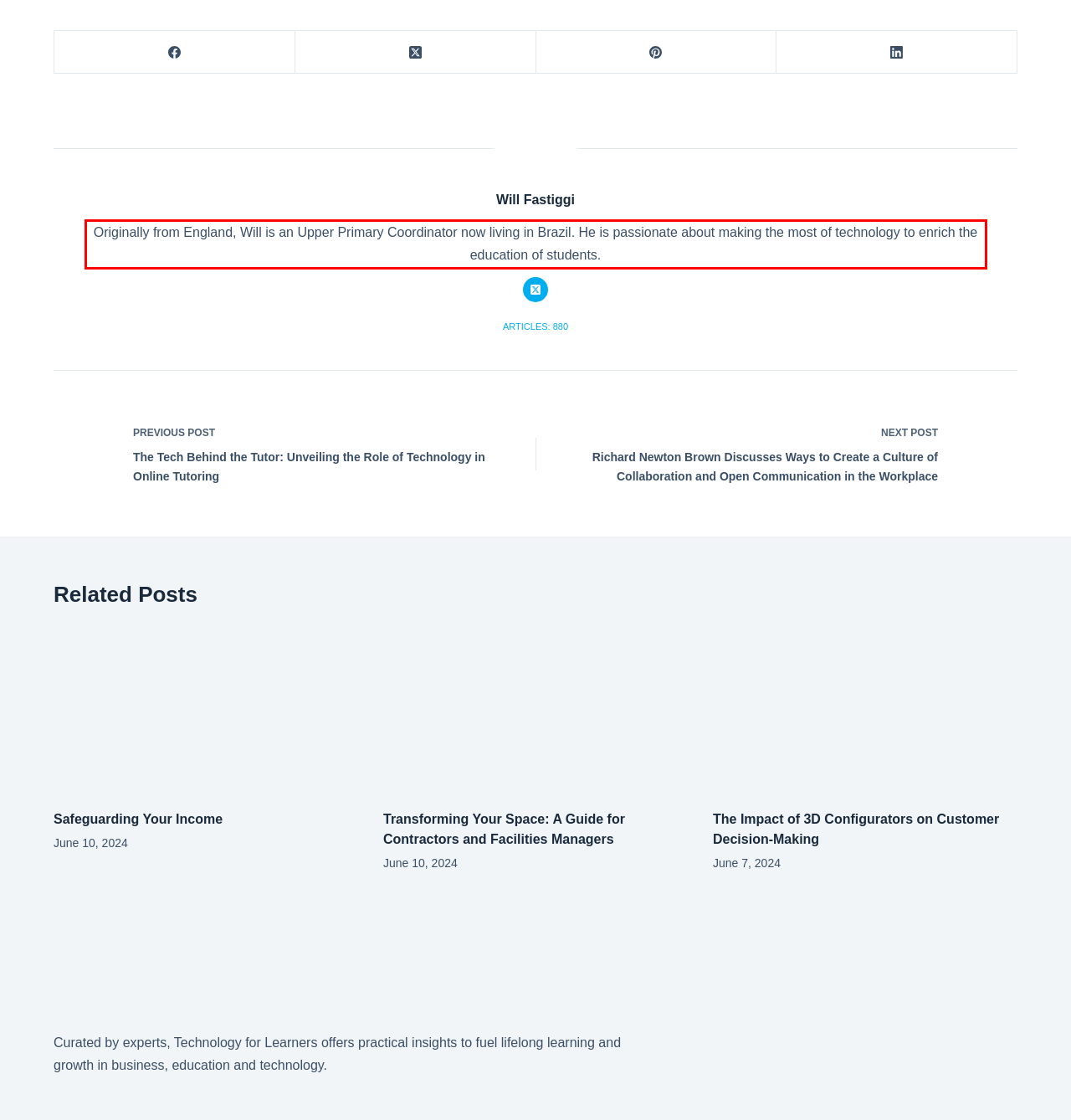Given a screenshot of a webpage with a red bounding box, please identify and retrieve the text inside the red rectangle.

Originally from England, Will is an Upper Primary Coordinator now living in Brazil. He is passionate about making the most of technology to enrich the education of students.